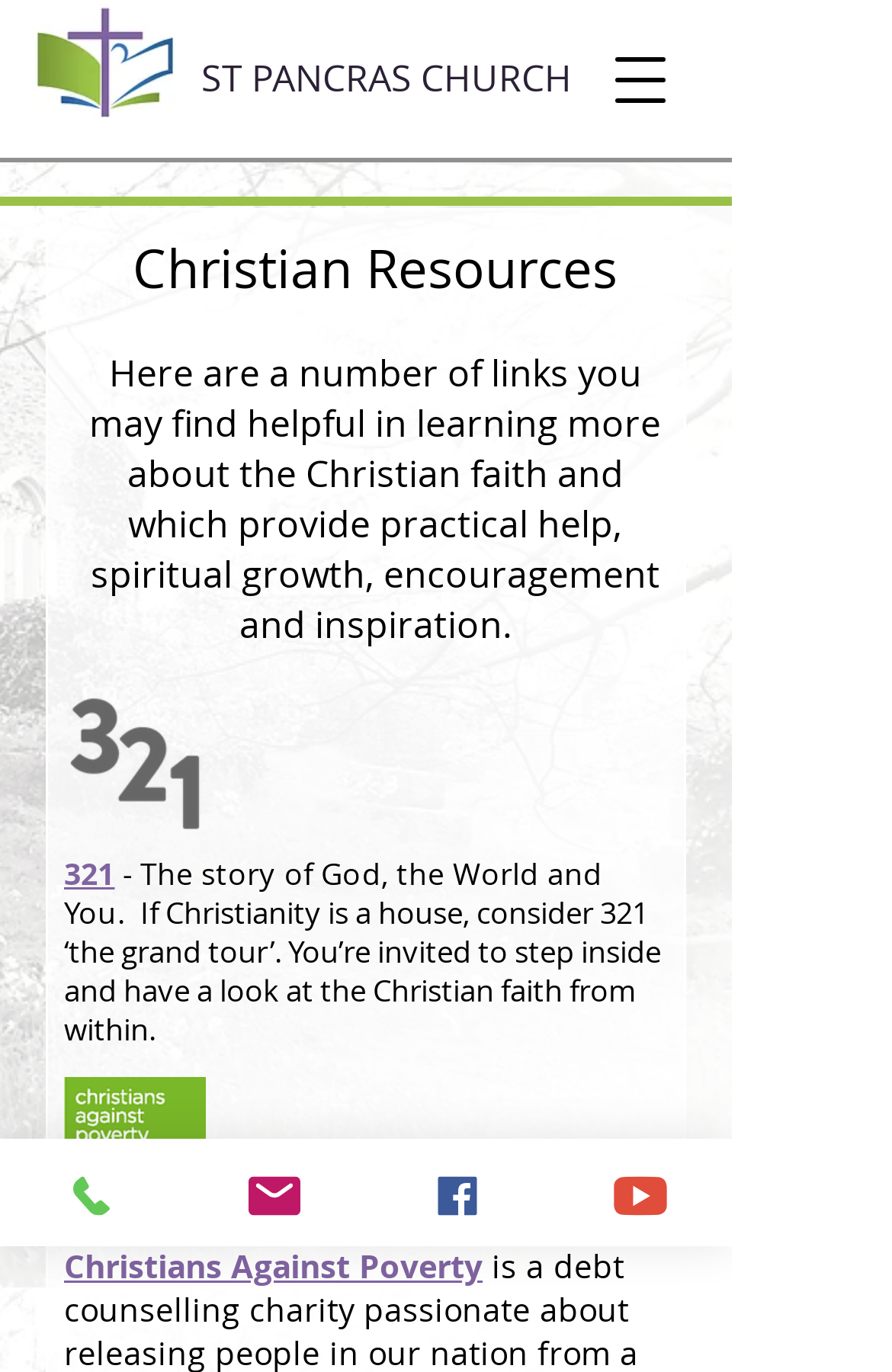Locate the bounding box of the UI element based on this description: "ST PANCRAS CHURCH". Provide four float numbers between 0 and 1 as [left, top, right, bottom].

[0.226, 0.038, 0.641, 0.075]